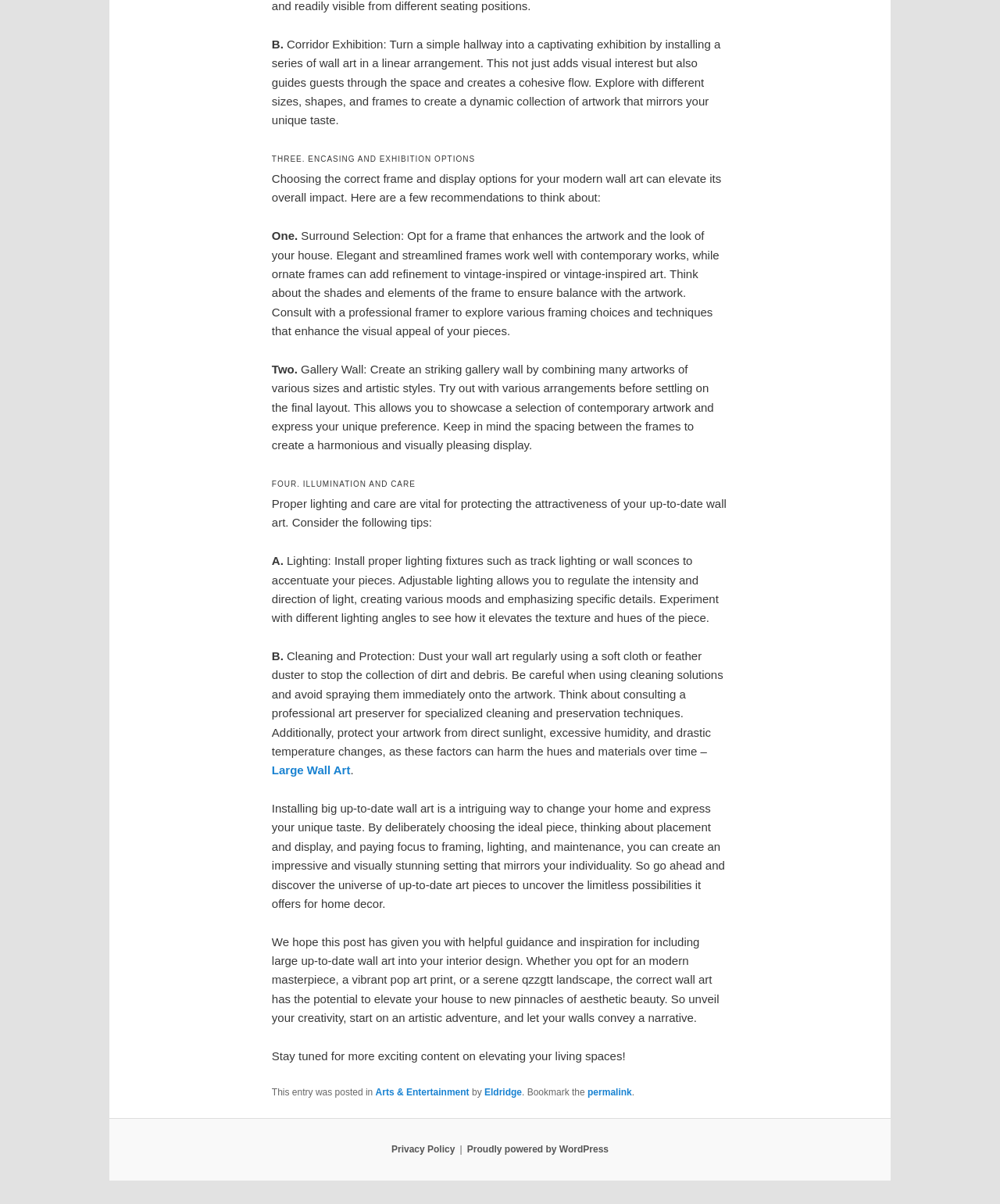Given the element description "Eldridge", identify the bounding box of the corresponding UI element.

[0.484, 0.902, 0.522, 0.912]